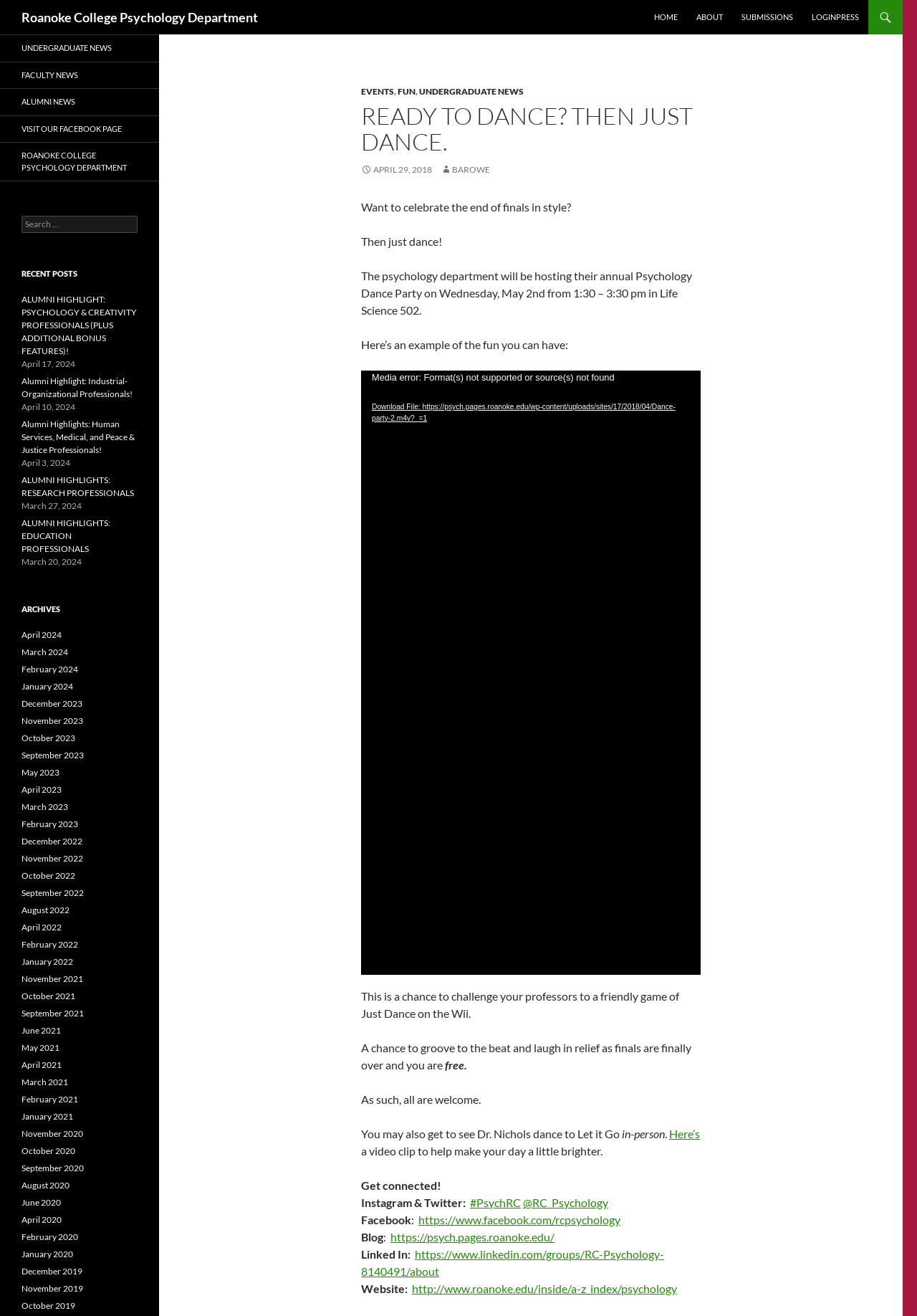Please locate and retrieve the main header text of the webpage.

Roanoke College Psychology Department